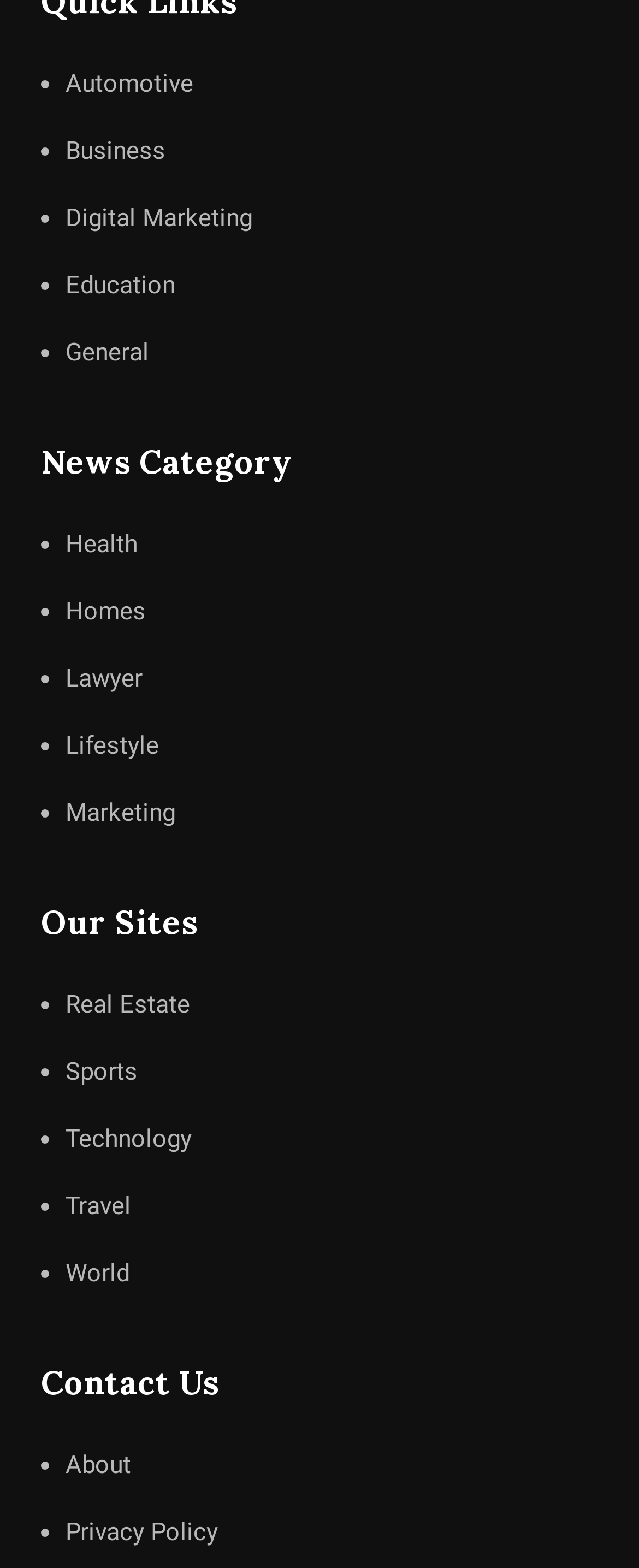From the webpage screenshot, predict the bounding box of the UI element that matches this description: "Business".

[0.064, 0.078, 0.259, 0.115]